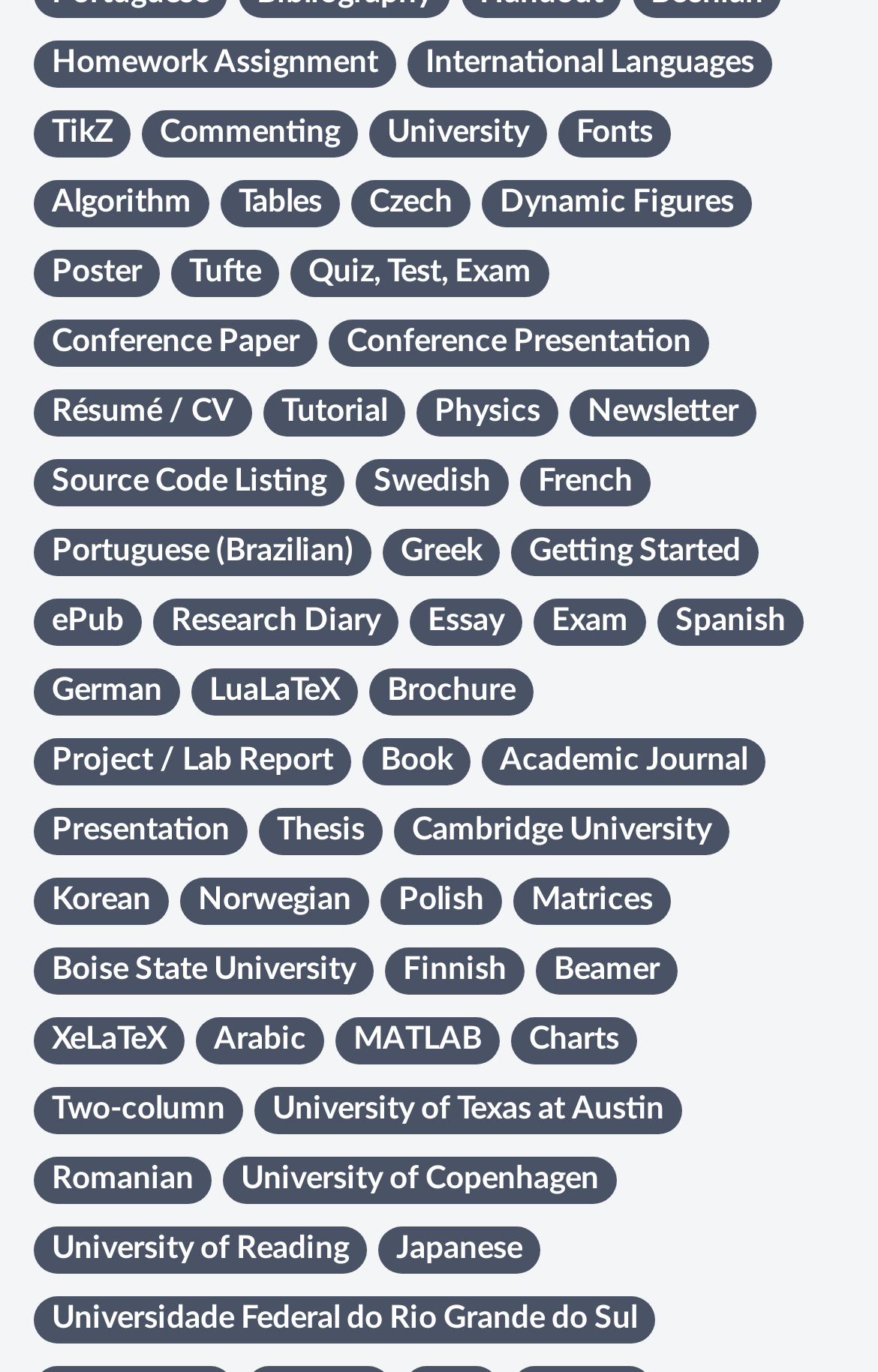How many links are available on this webpage?
Provide a one-word or short-phrase answer based on the image.

90